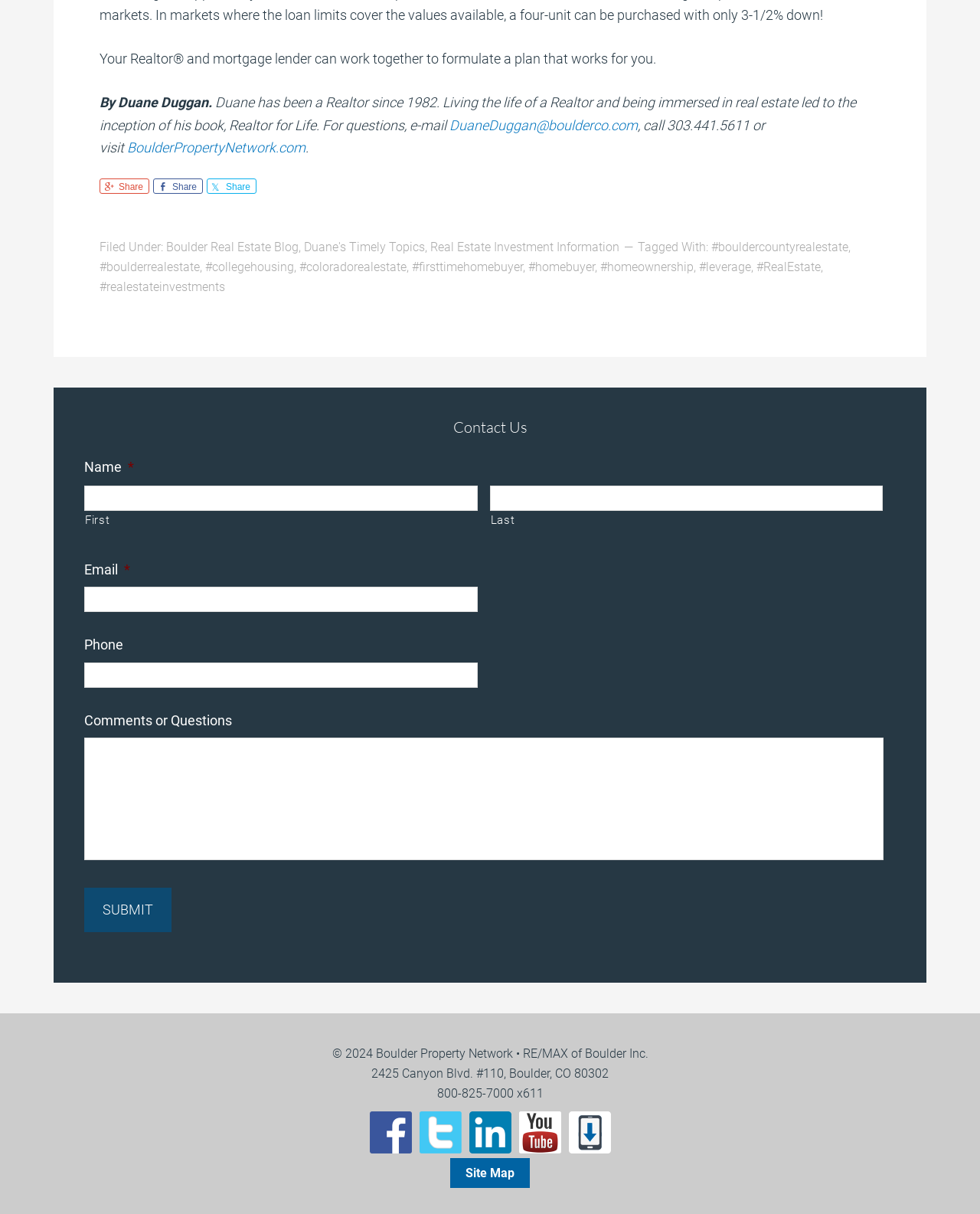What is the address of the office of Boulder Property Network?
Give a comprehensive and detailed explanation for the question.

The answer can be found in the footer of the webpage, where it is written '2425 Canyon Blvd. #110, Boulder, CO 80302'.